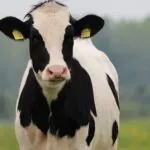Please respond to the question using a single word or phrase:
What is the atmosphere conveyed by the image?

Serene and pastoral